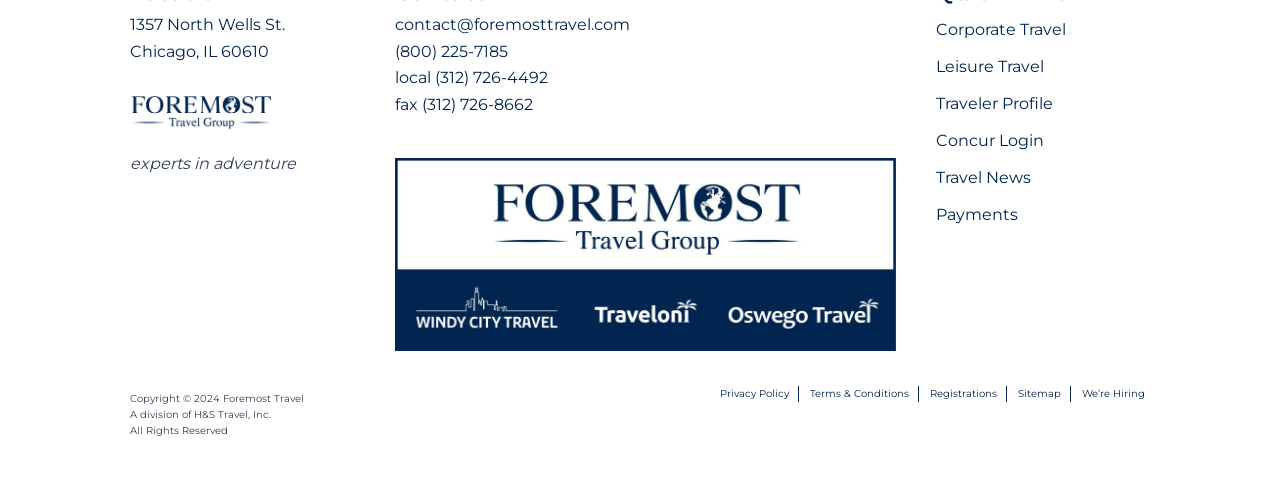Pinpoint the bounding box coordinates of the clickable area needed to execute the instruction: "check Concur Login". The coordinates should be specified as four float numbers between 0 and 1, i.e., [left, top, right, bottom].

[0.731, 0.258, 0.89, 0.333]